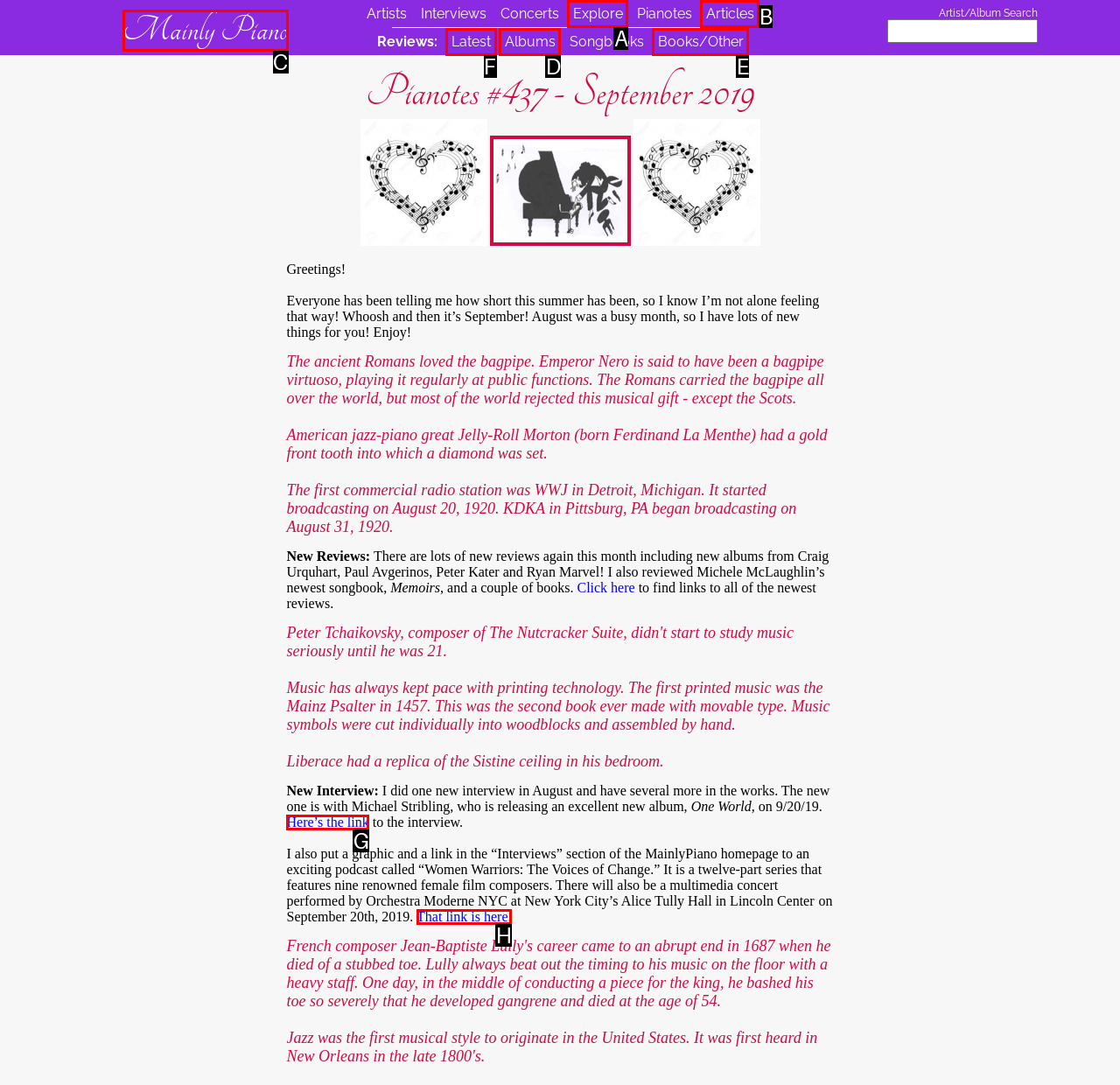Determine which HTML element I should select to execute the task: Read the latest reviews
Reply with the corresponding option's letter from the given choices directly.

F